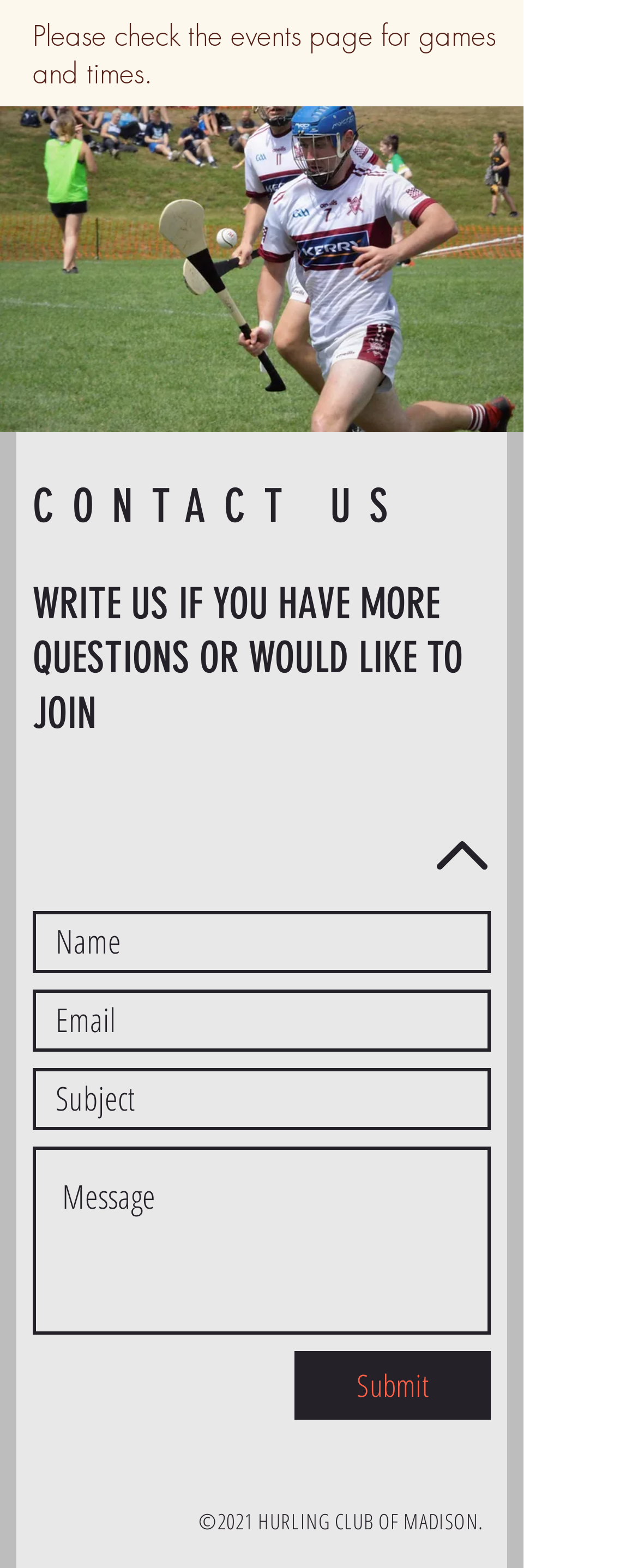Please provide the bounding box coordinate of the region that matches the element description: aria-label="Name" name="name" placeholder="Name". Coordinates should be in the format (top-left x, top-left y, bottom-right x, bottom-right y) and all values should be between 0 and 1.

[0.051, 0.581, 0.769, 0.621]